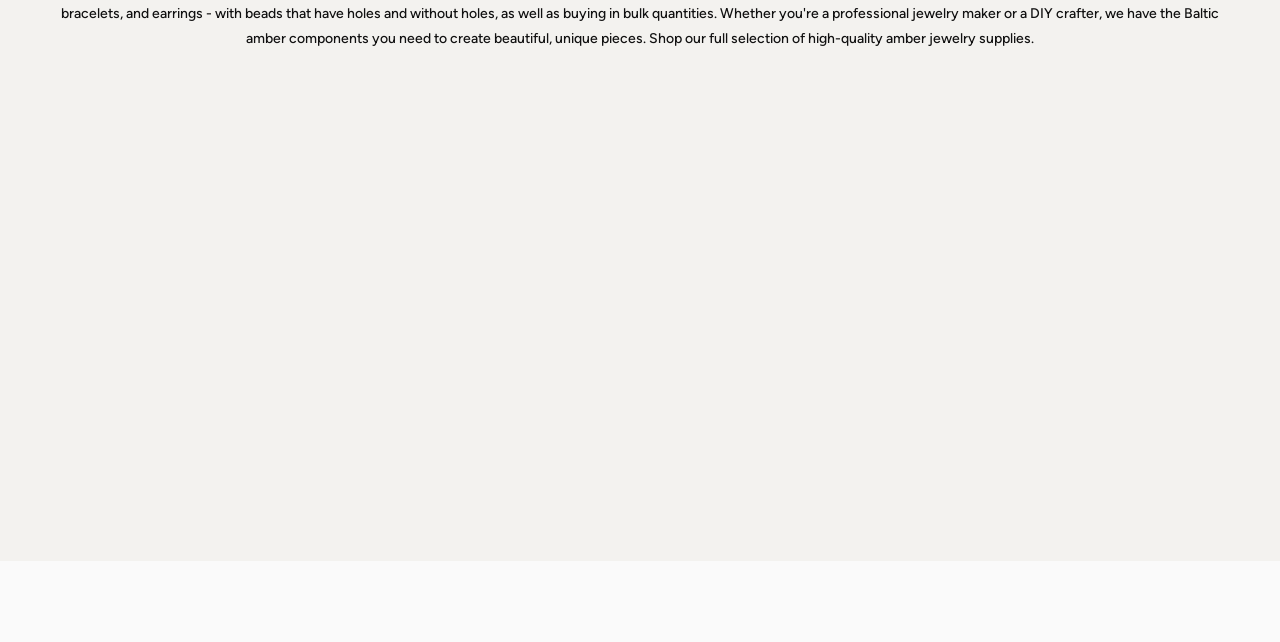How many groups of products are displayed on the webpage?
Give a detailed explanation using the information visible in the image.

I found the number of groups of products by counting the number of groups with headings and images of products, which are four groups labeled as '1 / 8', '2 / 8', '3 / 8', and '4 / 8'.